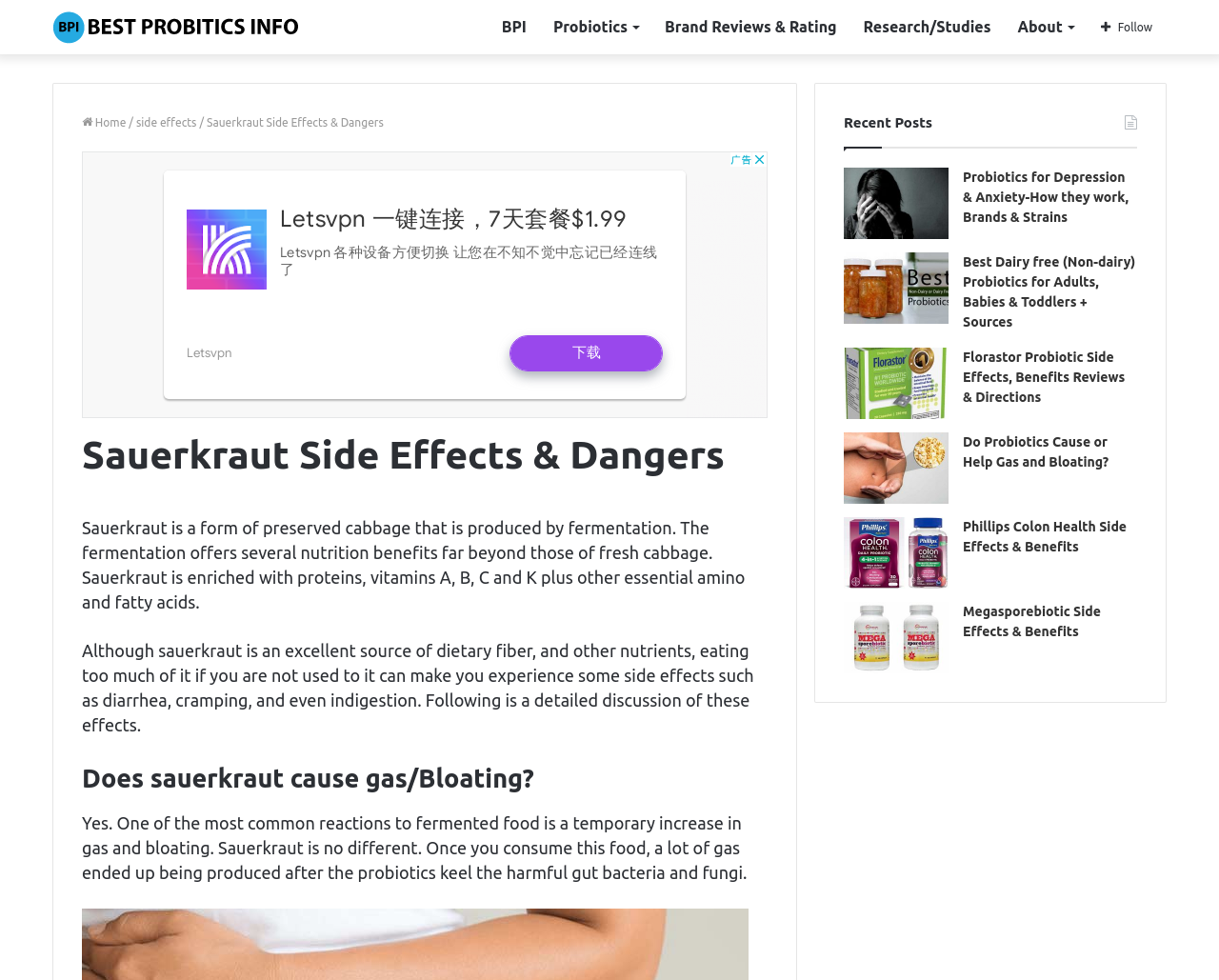Bounding box coordinates are specified in the format (top-left x, top-left y, bottom-right x, bottom-right y). All values are floating point numbers bounded between 0 and 1. Please provide the bounding box coordinate of the region this sentence describes: title="Best Probiotics Info"

[0.043, 0.01, 0.246, 0.046]